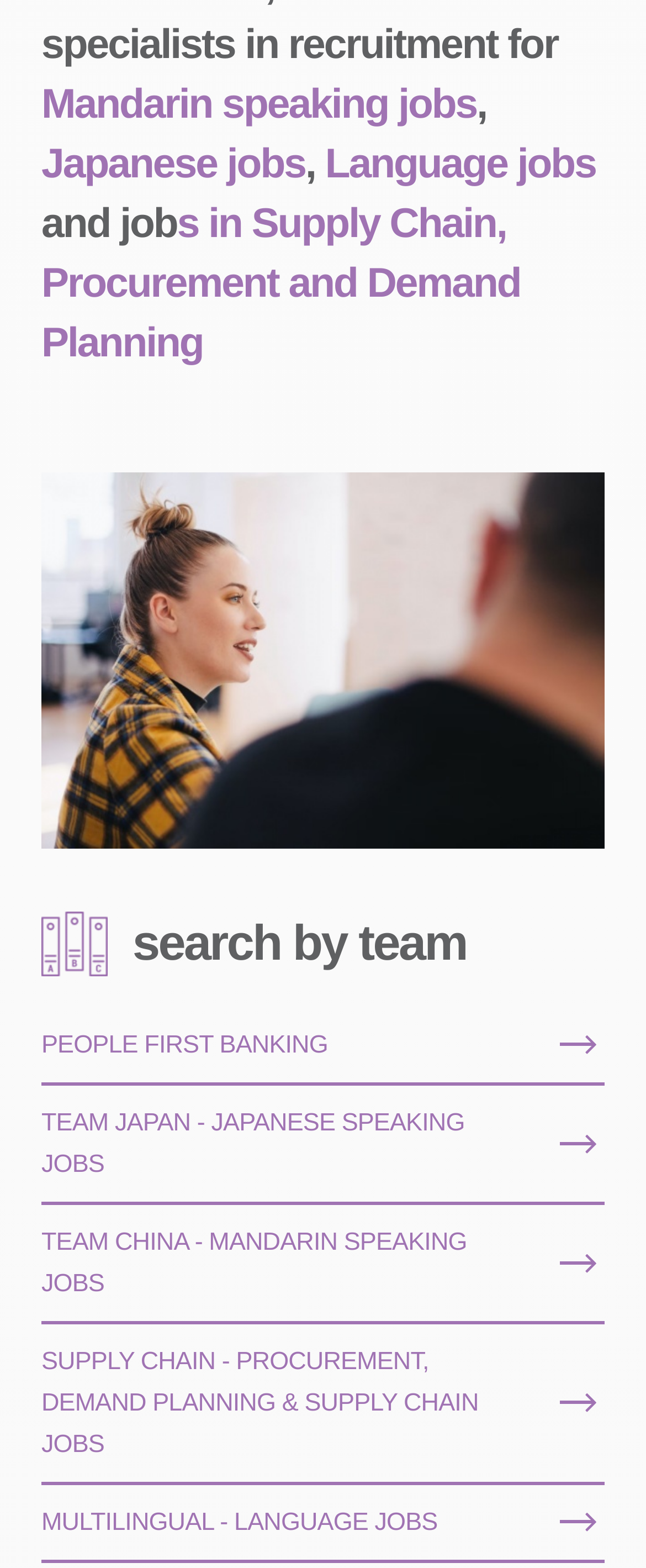What is the category of jobs related to supply chain?
Based on the image, please offer an in-depth response to the question.

The link 'SUPPLY CHAIN - PROCUREMENT, DEMAND PLANNING & SUPPLY CHAIN JOBS' suggests that the category of jobs related to supply chain includes procurement and demand planning.